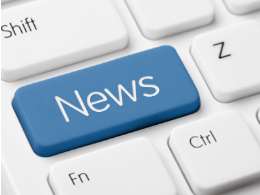What organization is mentioned in the caption?
Using the image, give a concise answer in the form of a single word or short phrase.

California Rice Commission